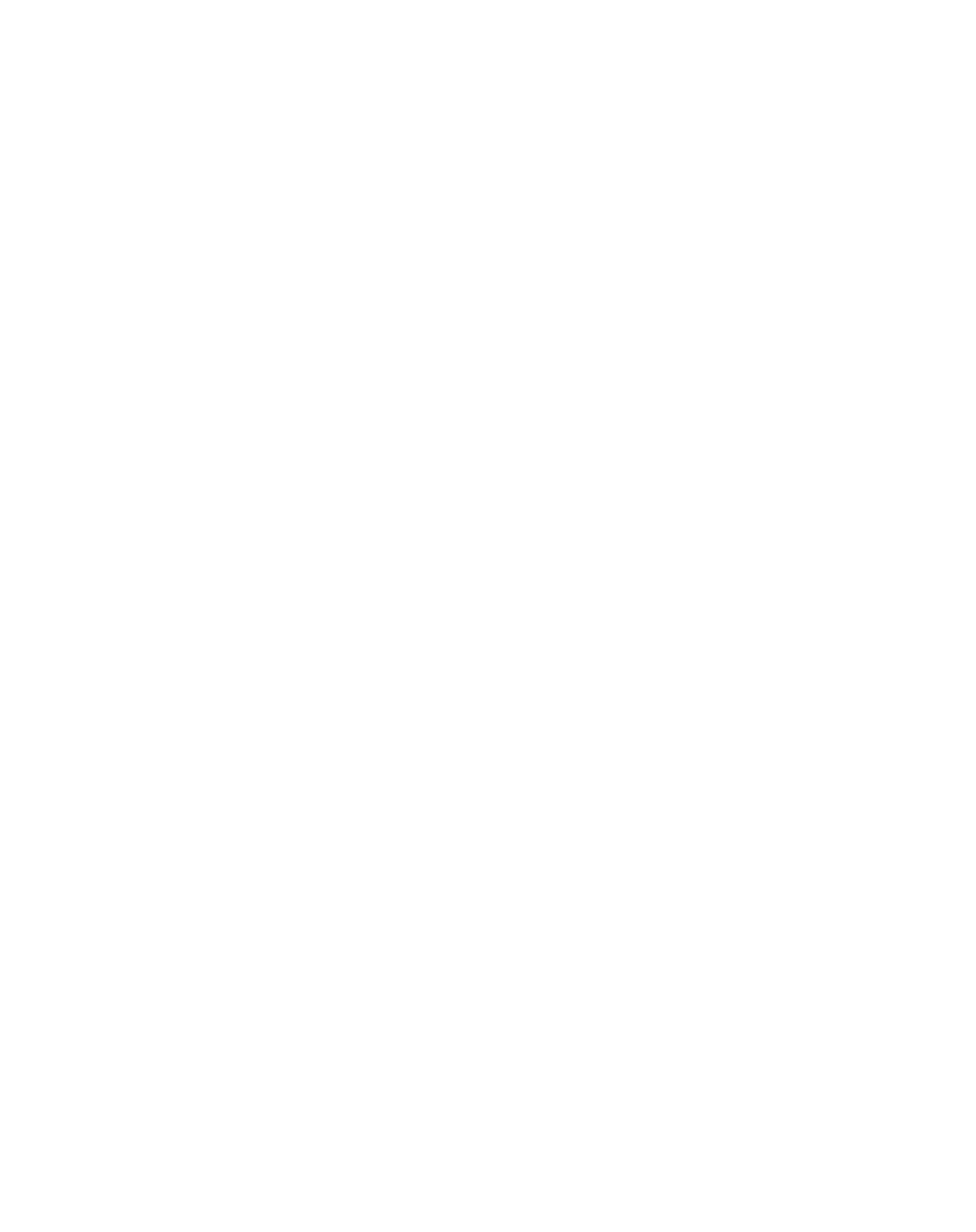What is the name of the company mentioned on the webpage?
Based on the image, please offer an in-depth response to the question.

The company mentioned on the webpage is DIMOLDURA IBÉRICA, S.L., which is a company that processes personal data and provides information on individual rights.